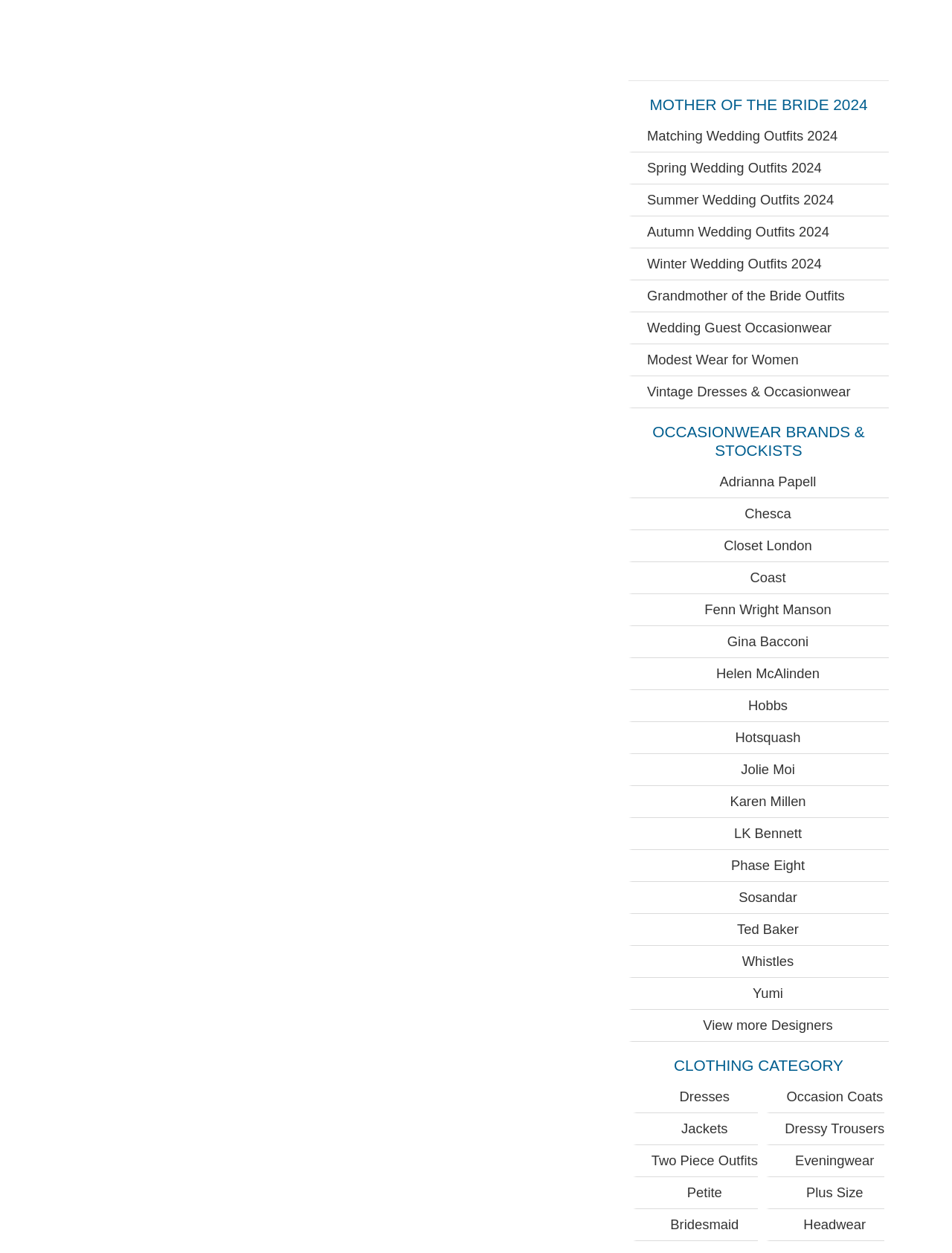How many clothing categories are listed?
Please give a detailed and elaborate answer to the question based on the image.

The webpage lists nine clothing categories: Dresses, Jackets, Two Piece Outfits, Petite, Bridesmaid, Occasion Coats, Dressy Trousers, Eveningwear, and Plus Size, as indicated by the links in the 'CLOTHING CATEGORY' section.